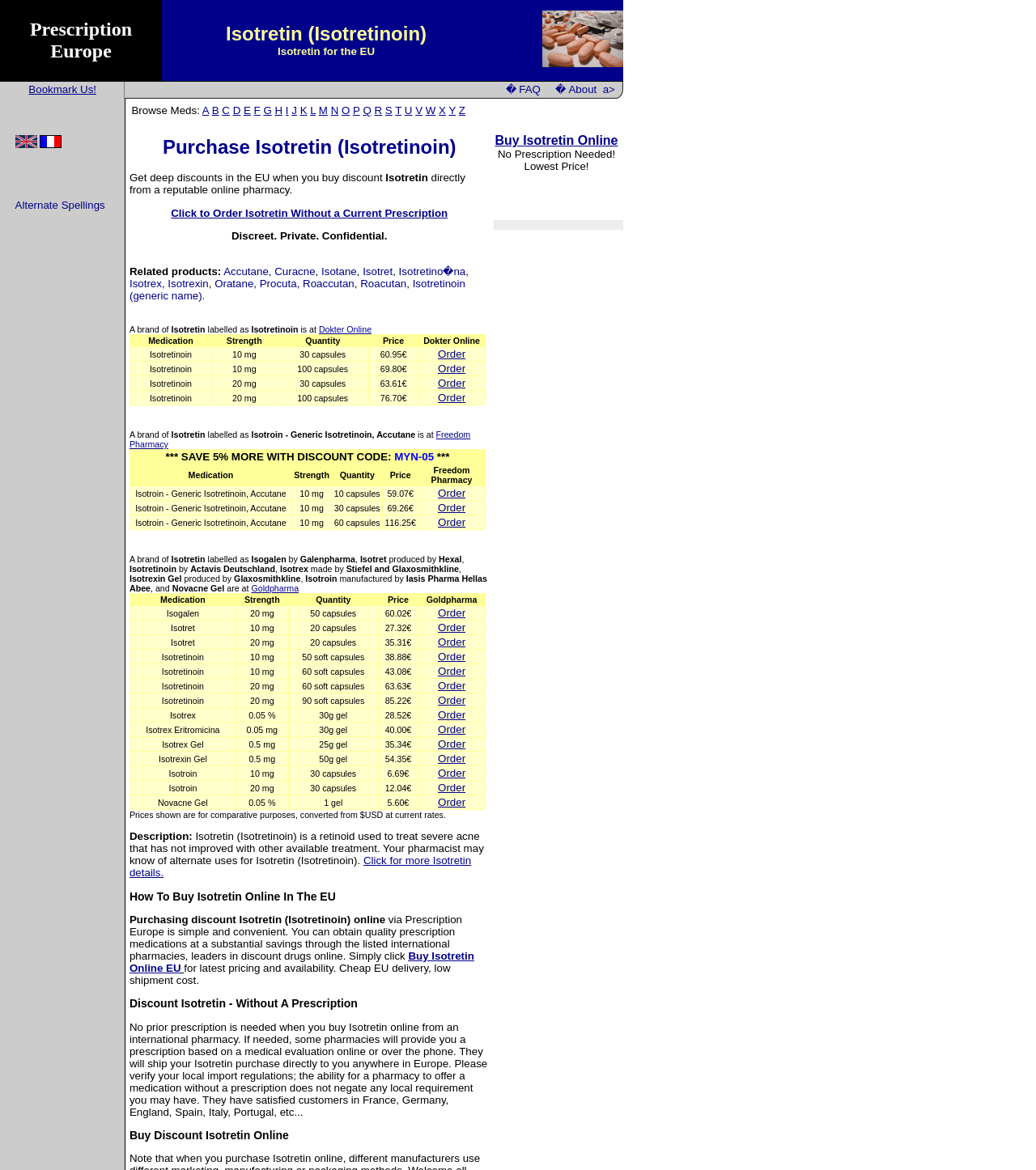Please locate the bounding box coordinates for the element that should be clicked to achieve the following instruction: "View About". Ensure the coordinates are given as four float numbers between 0 and 1, i.e., [left, top, right, bottom].

[0.531, 0.071, 0.594, 0.082]